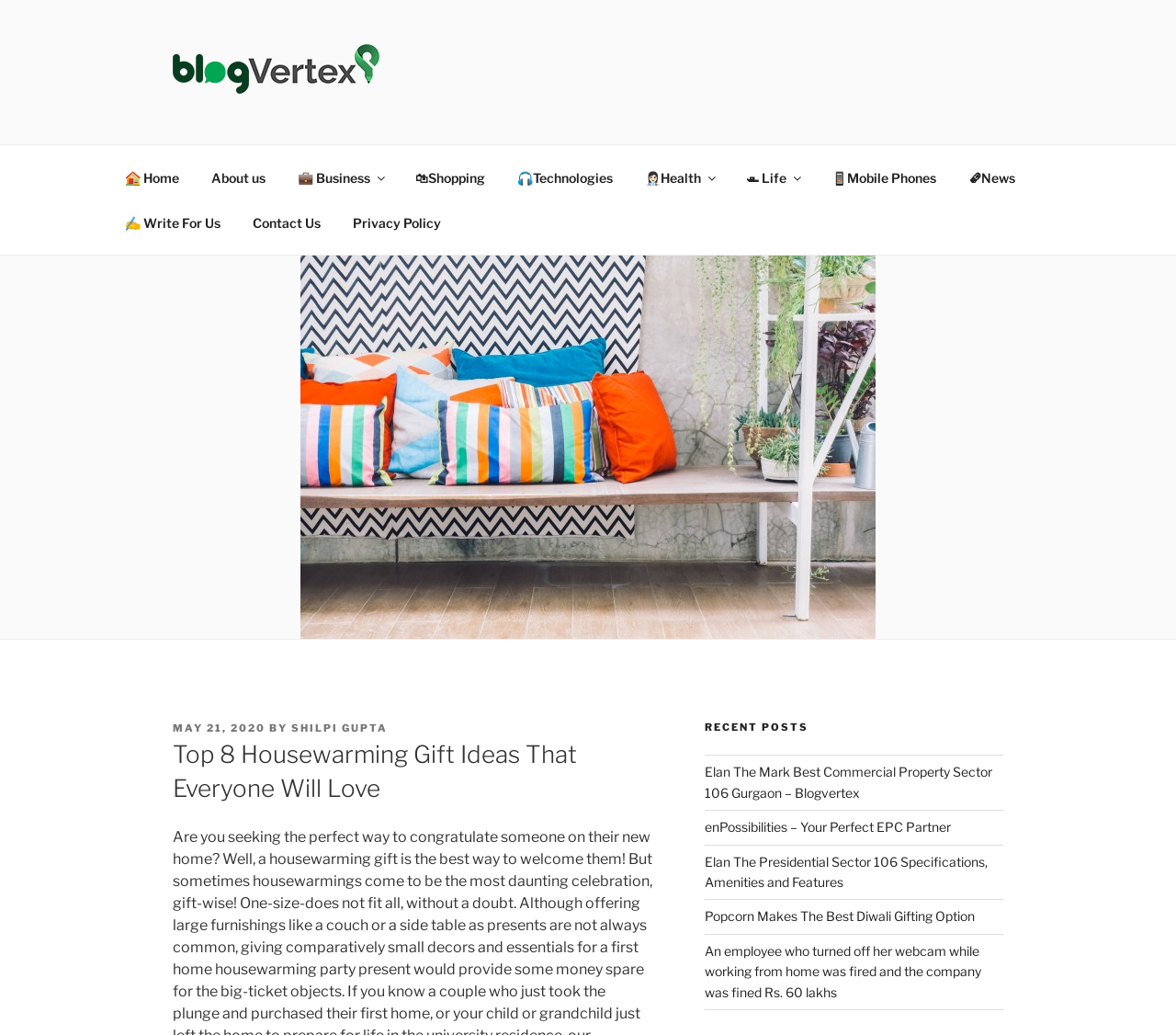Pinpoint the bounding box coordinates of the area that should be clicked to complete the following instruction: "Explore the 'Business' section". The coordinates must be given as four float numbers between 0 and 1, i.e., [left, top, right, bottom].

[0.239, 0.15, 0.339, 0.193]